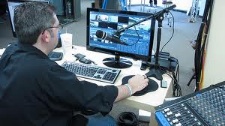Use a single word or phrase to answer the following:
What is on the desk besides the keyboard and mouse?

Audio mixing console